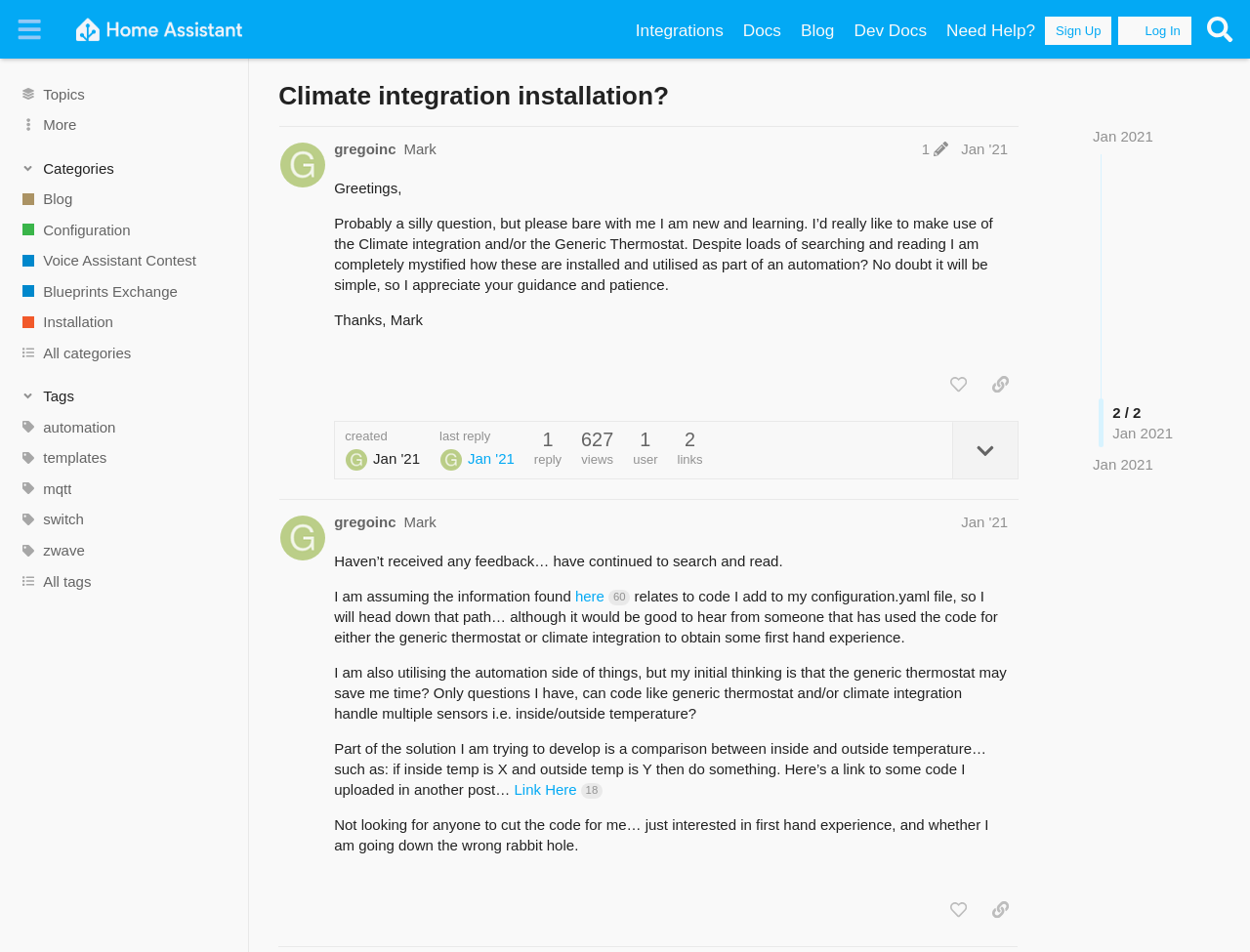Reply to the question below using a single word or brief phrase:
How many clicks does the link 'here 60' have?

60